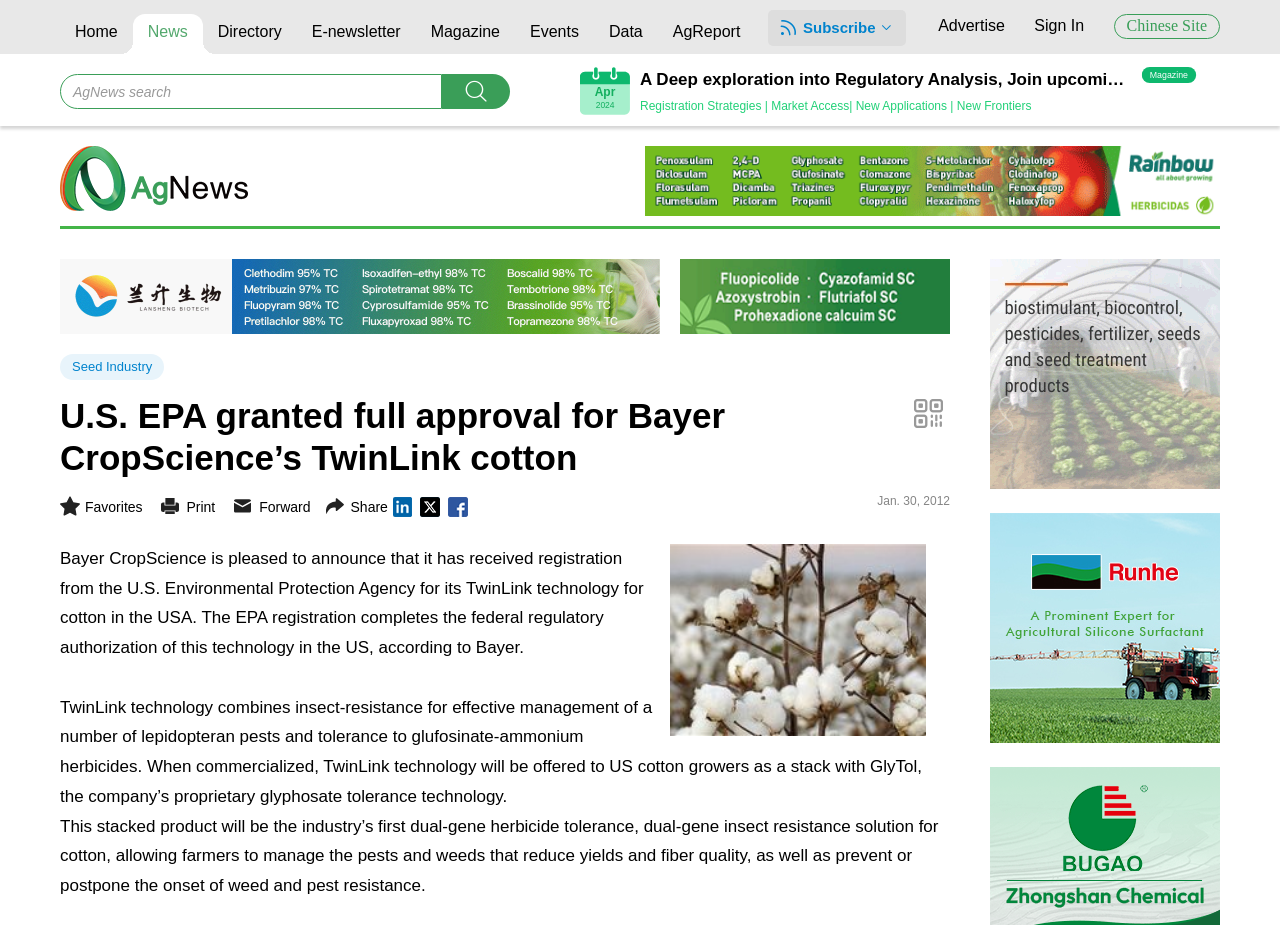Please provide a one-word or short phrase answer to the question:
What is the date mentioned in the article?

Jan. 30, 2012